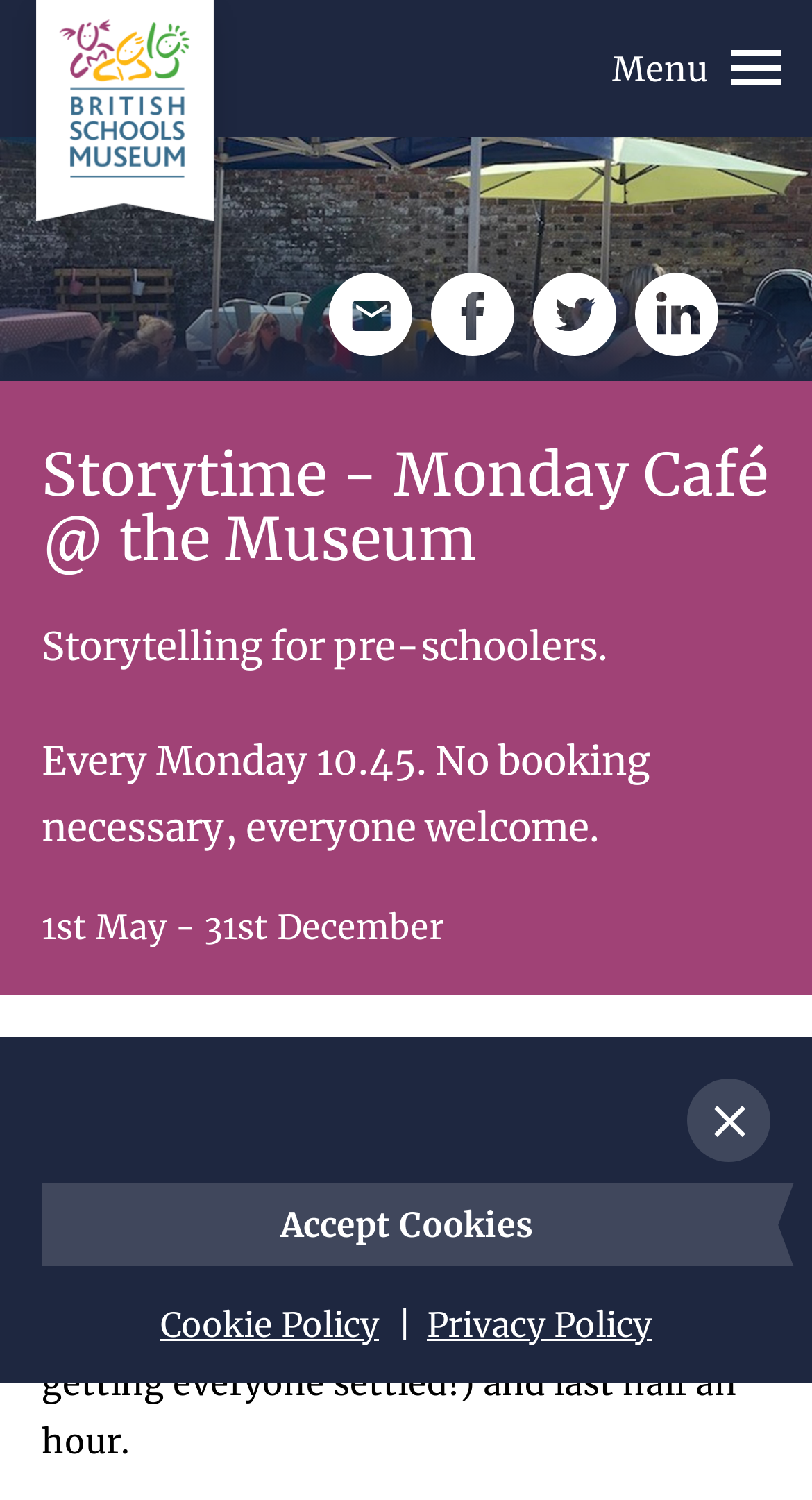Locate and generate the text content of the webpage's heading.

Storytime - Monday Café @ the Museum